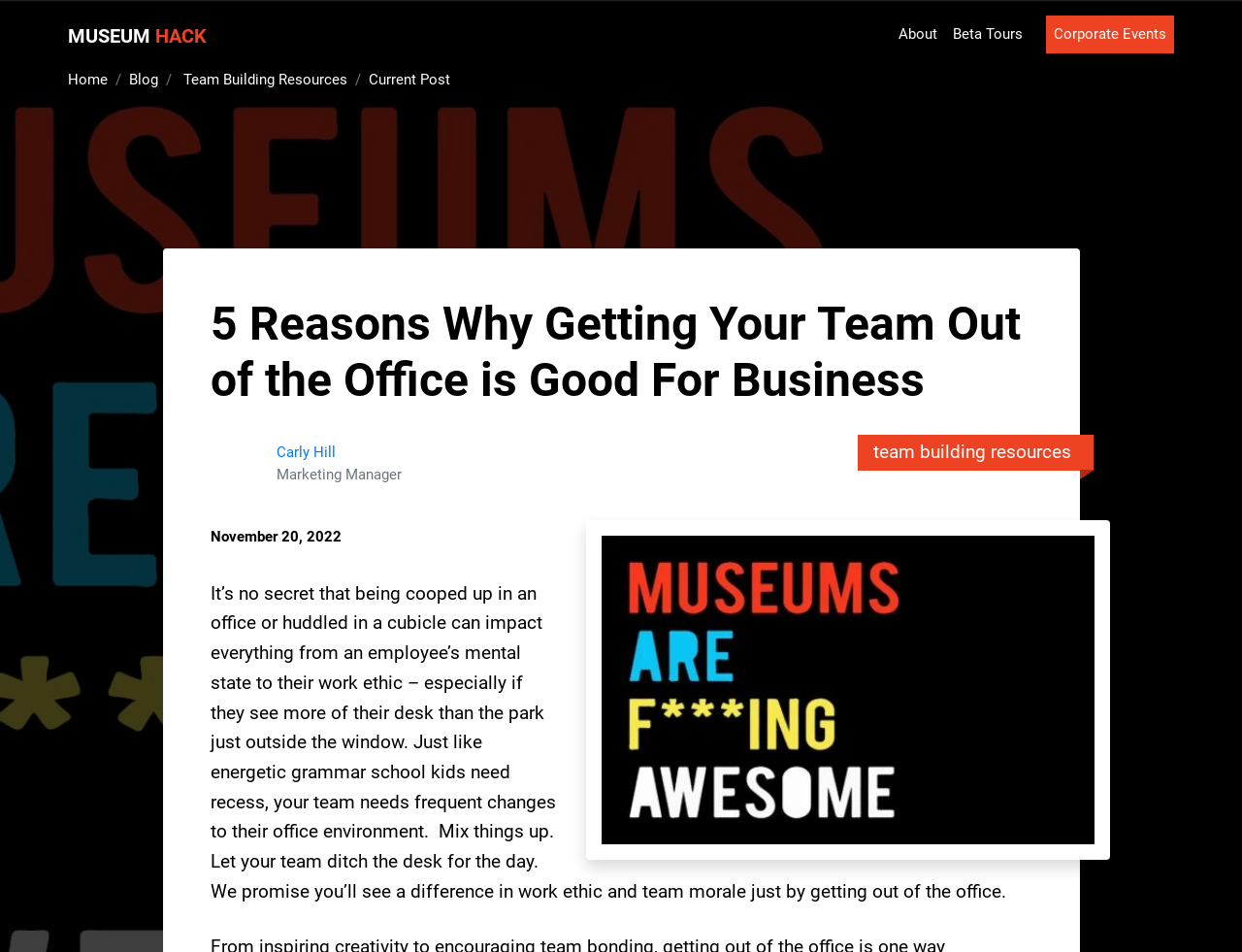Generate a thorough description of the webpage.

The webpage is about the benefits of taking your team out of the office, with a focus on improving work ethic and team morale. At the top left, there is a link to "MUSEUM HACK", followed by links to "About", "Beta Tours", and "Corporate Events" on the top right. Below these links, there is a navigation breadcrumb with links to "Home", "Blog", "Team Building Resources", and a label indicating the current post.

The main content of the page is headed by a title "5 Reasons Why Getting Your Team Out of the Office is Good For Business", which is also the title of the webpage. Below the title, there is a subtitle "team building resources" and a byline with the author's name "Carly Hill" and title "Marketing Manager". The date of the post, "November 20, 2022", is also displayed.

The main article is accompanied by an image related to the topic, which takes up a significant portion of the page. The article itself discusses the importance of taking breaks from the office environment to improve employee mental state and work ethic, using an analogy of children needing recess. It suggests that taking the team out of the office can lead to a difference in work ethic and team morale.